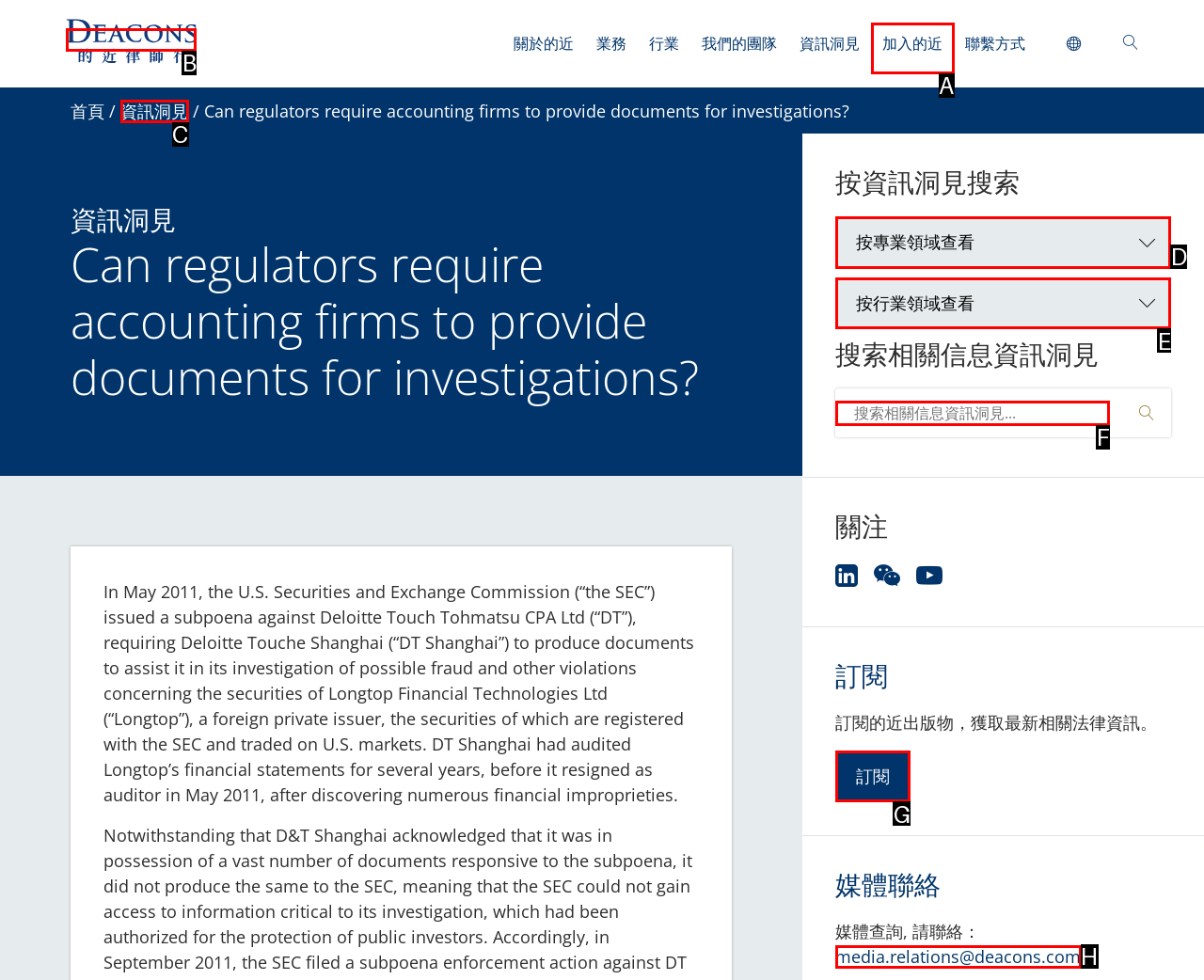Determine the right option to click to perform this task: View the information about the law firm
Answer with the correct letter from the given choices directly.

B